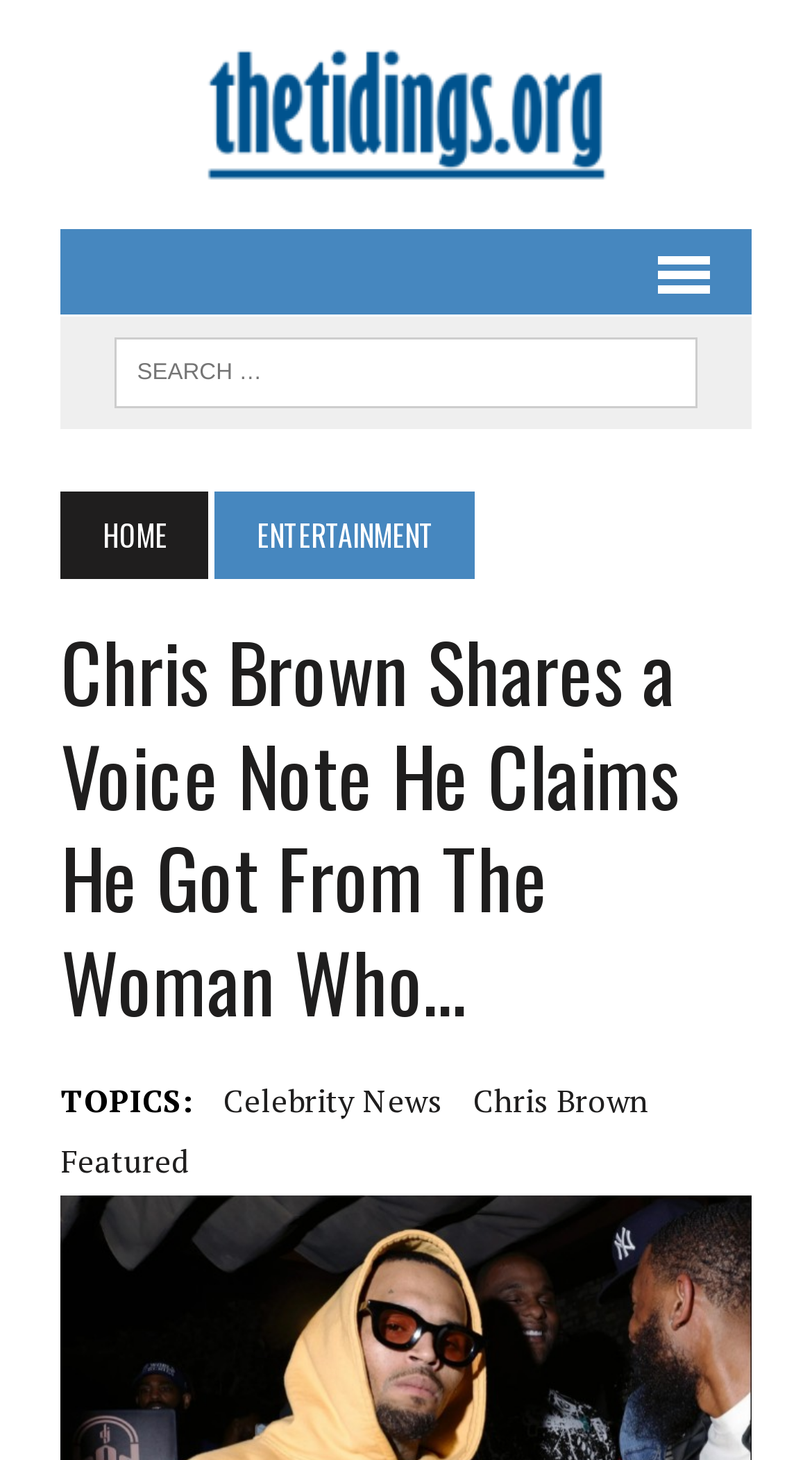Provide a thorough description of the webpage you see.

The webpage appears to be an article page from an online news website called "The Tidings". At the top left corner, there is a link to the website's homepage, accompanied by the website's logo, which is an image. To the right of the logo, there is a link with a popup menu.

Below the top section, there is a search bar with a label "SEARCH FOR:" where users can input their search queries. The search bar is located at the top center of the page.

The main content of the page is divided into sections. The top section has a heading that reads "Chris Brown Shares a Voice Note He Claims He Got From The Woman Who…", which is likely the title of the article. Below the title, there are three links to related topics: "Celebrity News", "Chris Brown", and "Featured".

There are five main navigation links at the top of the page, including "HOME" and "ENTERTAINMENT", which are located at the top center and top right, respectively.